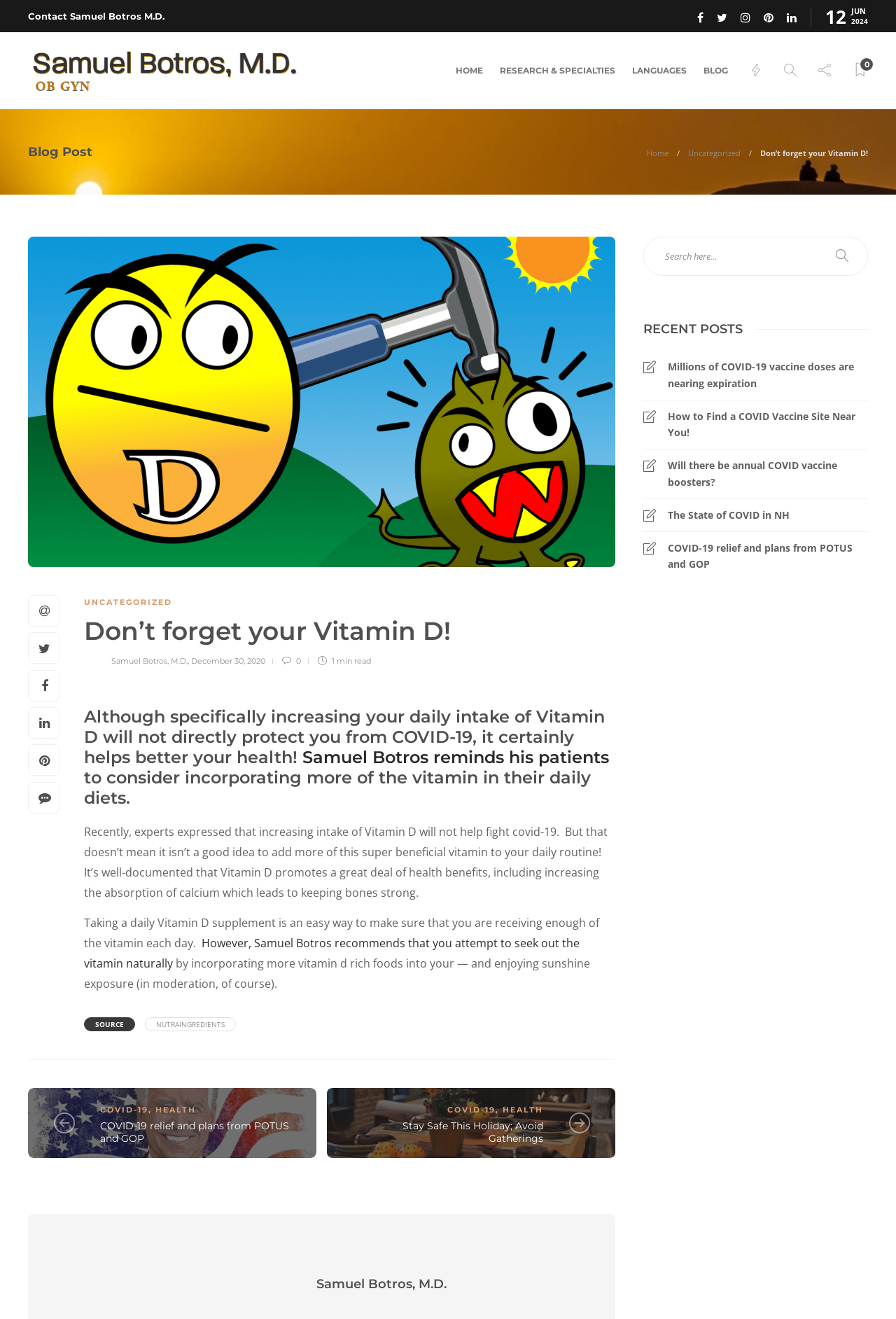Identify and extract the heading text of the webpage.

Don’t forget your Vitamin D! 